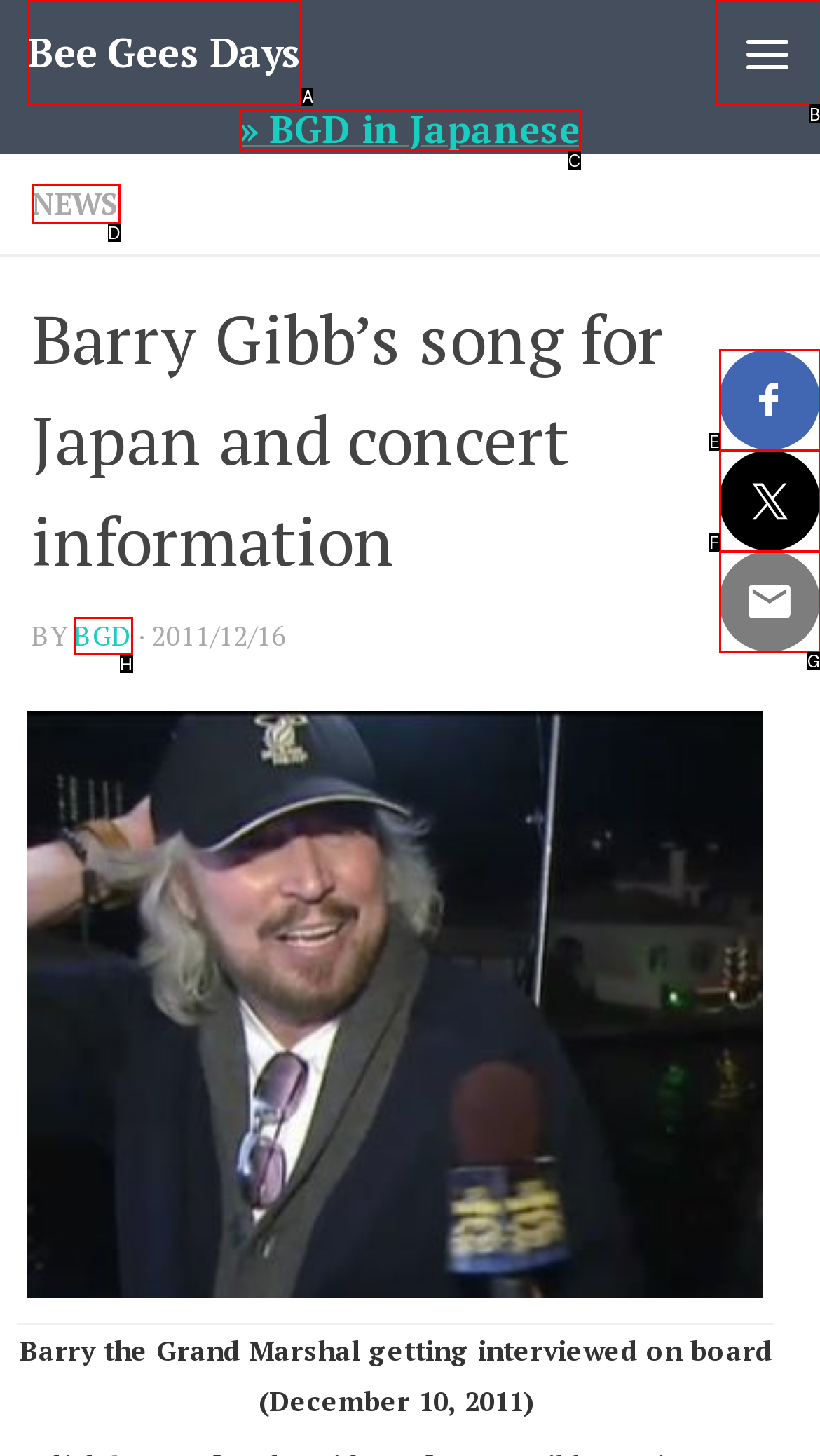Determine which UI element you should click to perform the task: Open the menu
Provide the letter of the correct option from the given choices directly.

B